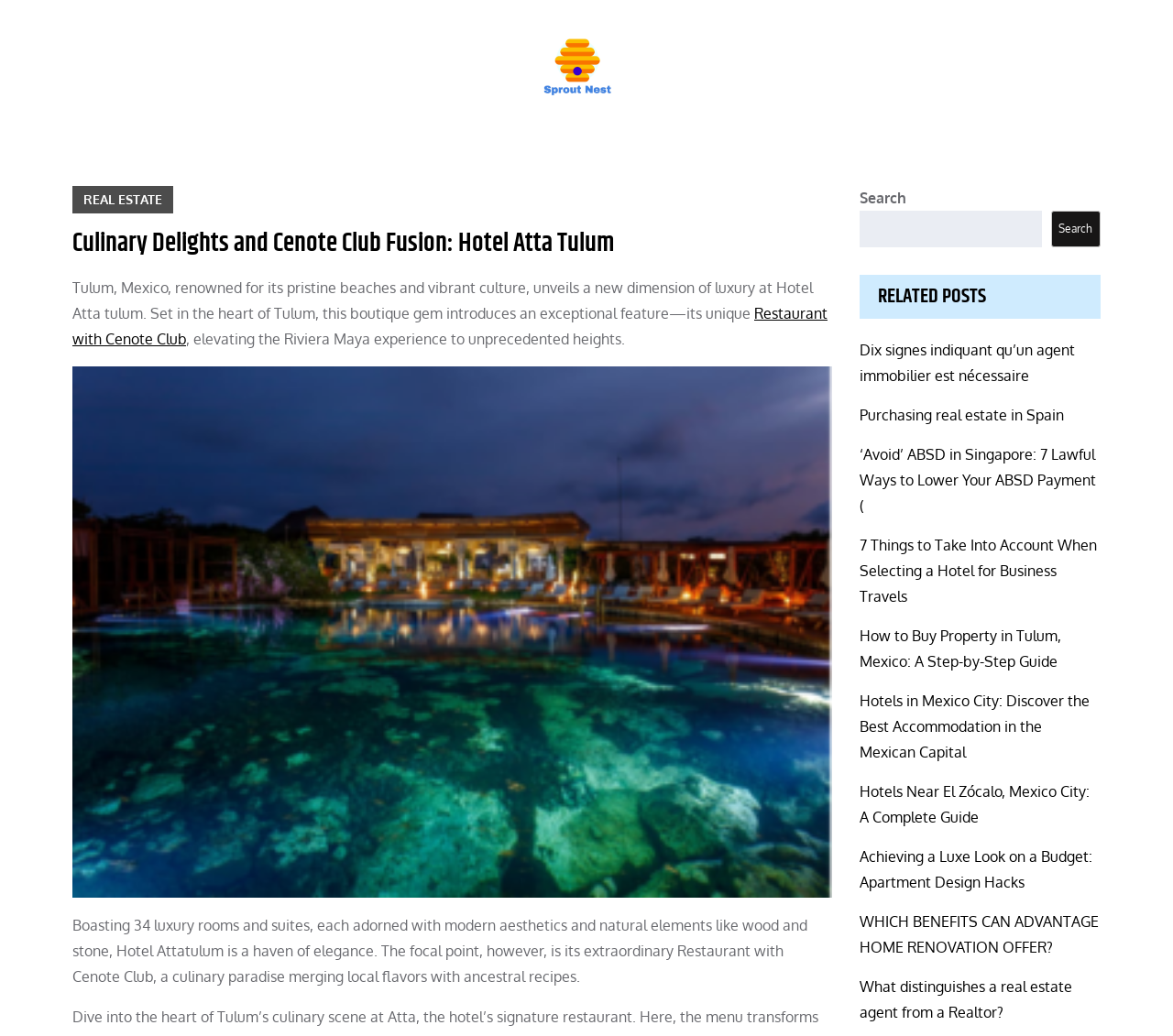By analyzing the image, answer the following question with a detailed response: What is the location of the hotel?

I found the answer by reading the text 'Tulum, Mexico, renowned for its pristine beaches and vibrant culture, unveils a new dimension of luxury at Hotel Atta tulum.' which mentions the location of the hotel.